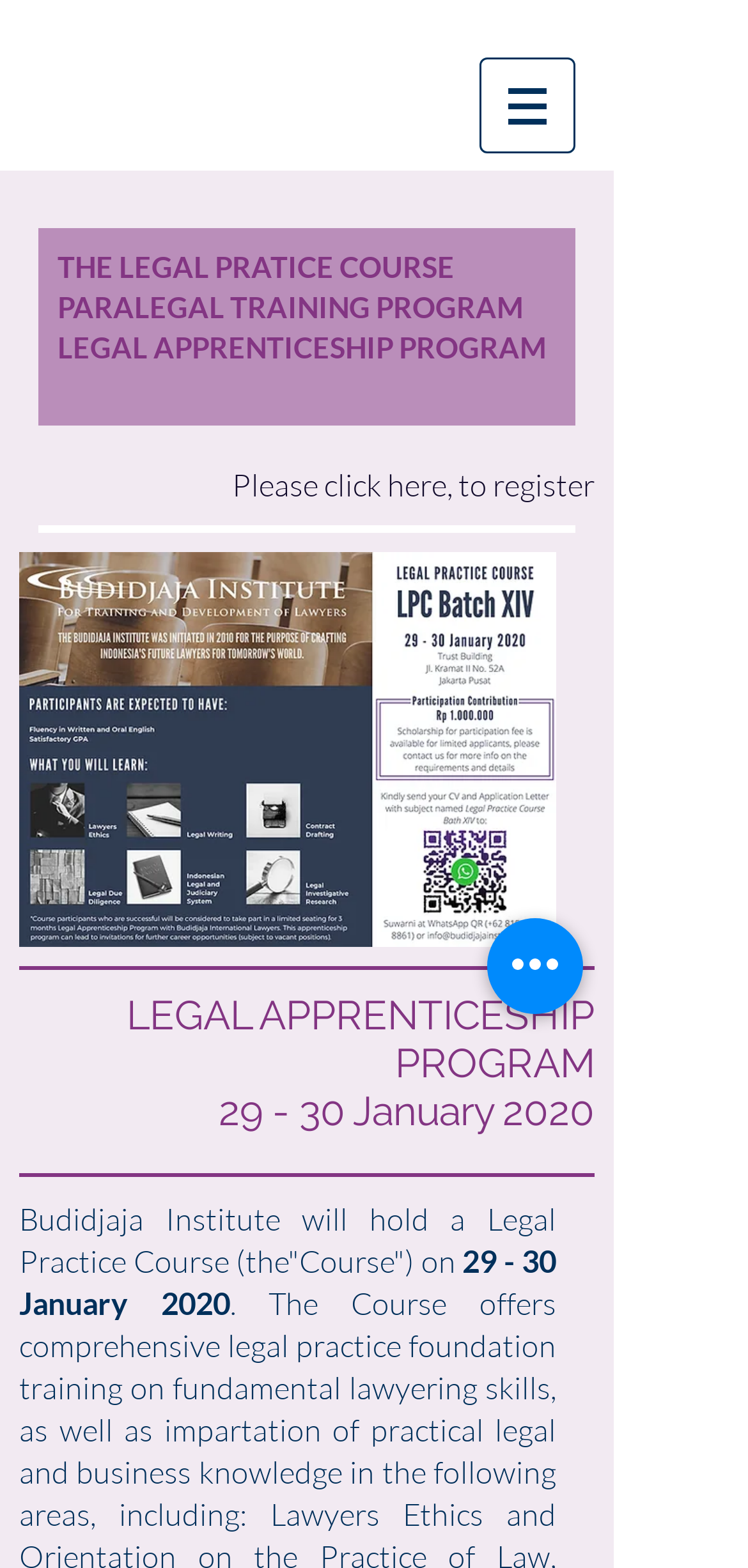Describe all the significant parts and information present on the webpage.

The webpage is about the Legal Practice Course offered by the Budidjaja Institute. At the top, there is a navigation menu labeled "Site" with a button that has a popup menu. To the right of the navigation menu, there is a large heading that reads "THE LEGAL PRATICE COURSE". Below this heading, there are three links: "PARALEGAL TRAINING PROGRAM", "LEGAL APPRENTICESHIP PROGRAM", and another link that invites users to register for the course.

On the left side of the page, there is a large image related to the Legal Practice Course. Below the image, there is a heading that reads "LEGAL APPRENTICESHIP PROGRAM" and a subheading that indicates the dates "29 - 30 January 2020". 

There are two blocks of text that provide more information about the course. The first block explains that the Budidjaja Institute will hold a Legal Practice Course, while the second block describes the comprehensive legal practice foundation training offered by the course.

At the bottom right of the page, there is a button labeled "Quick actions".